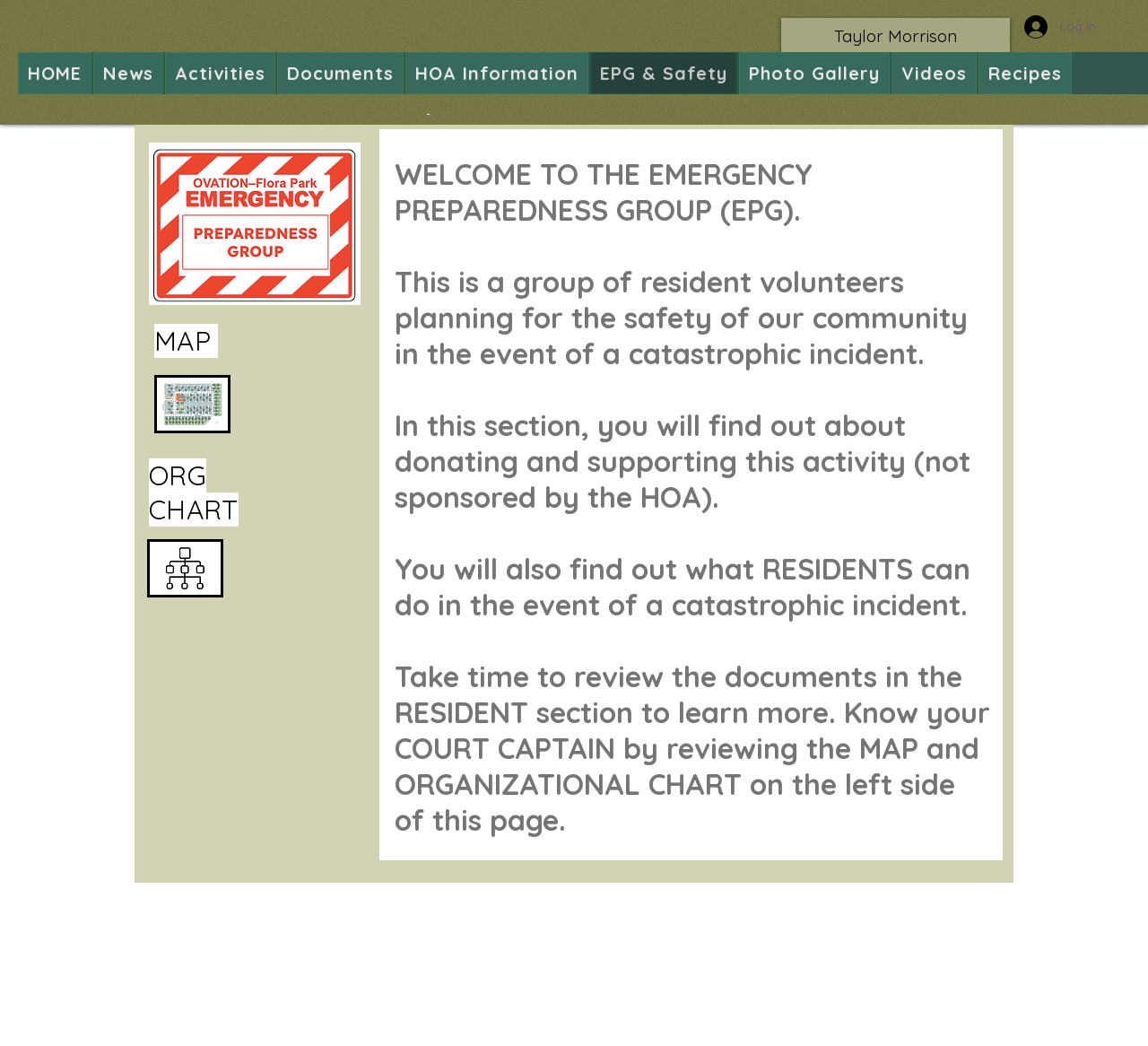Please find and report the primary heading text from the webpage.

WELCOME TO THE EMERGENCY PREPAREDNESS GROUP (EPG).

This is a group of resident volunteers planning for the safety of our community in the event of a catastrophic incident.

In this section, you will find out about donating and supporting this activity (not sponsored by the HOA).

You will also find out what RESIDENTS can do in the event of a catastrophic incident.

Take time to review the documents in the RESIDENT section to learn more. Know your COURT CAPTAIN by reviewing the MAP and ORGANIZATIONAL CHART on the left side of this page.